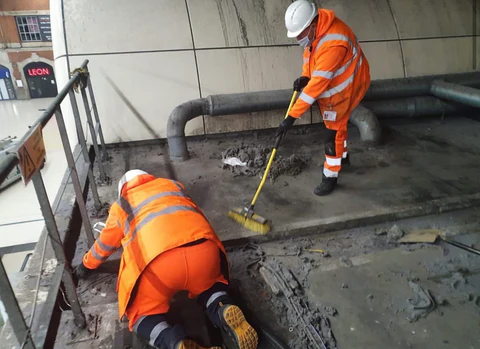What tool is the standing worker using?
Answer with a single word or phrase by referring to the visual content.

A broom